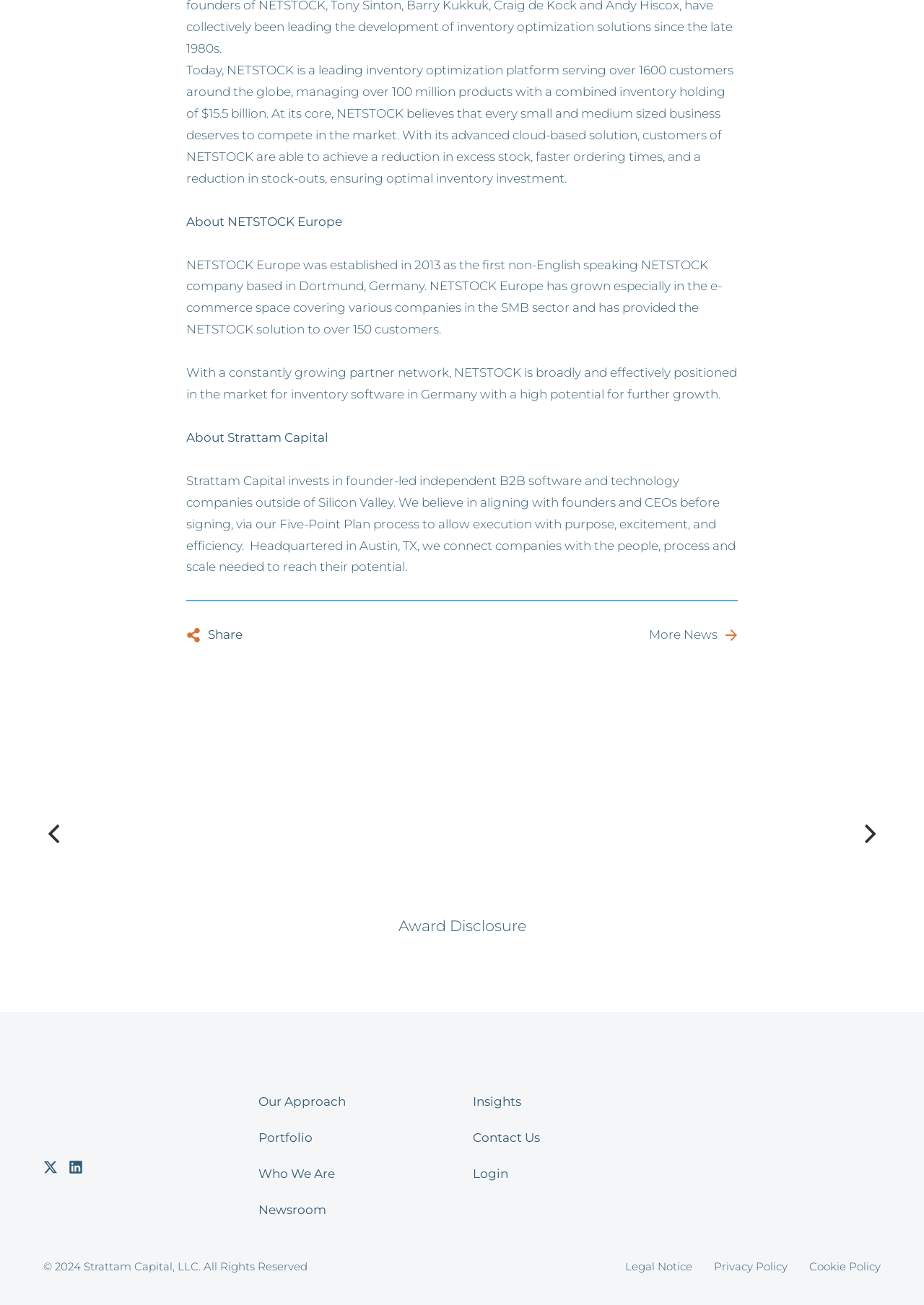How many customers does NETSTOCK Europe have?
Answer with a single word or phrase by referring to the visual content.

over 150